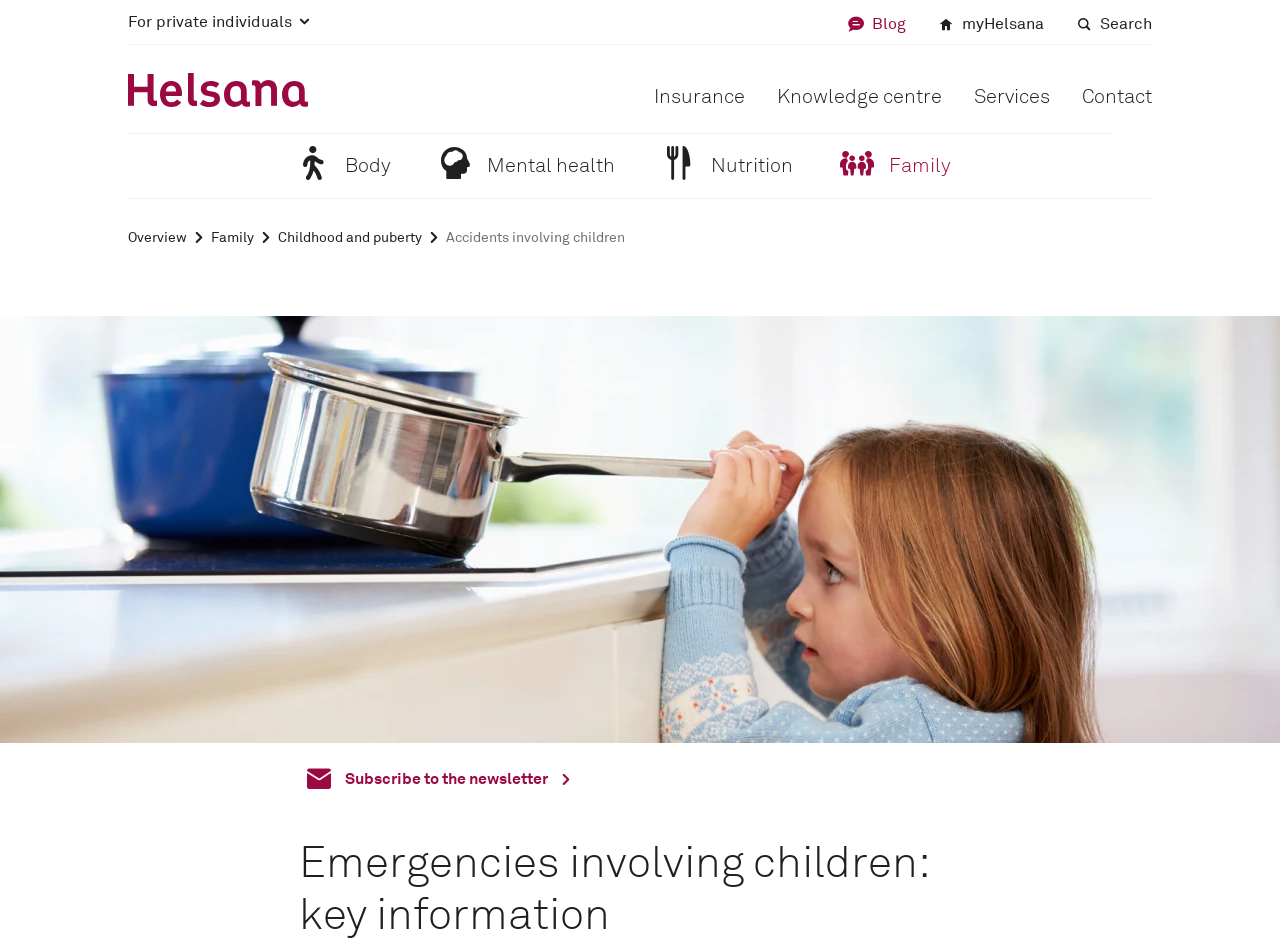Please pinpoint the bounding box coordinates for the region I should click to adhere to this instruction: "Learn about accidents involving children".

[0.348, 0.237, 0.488, 0.266]